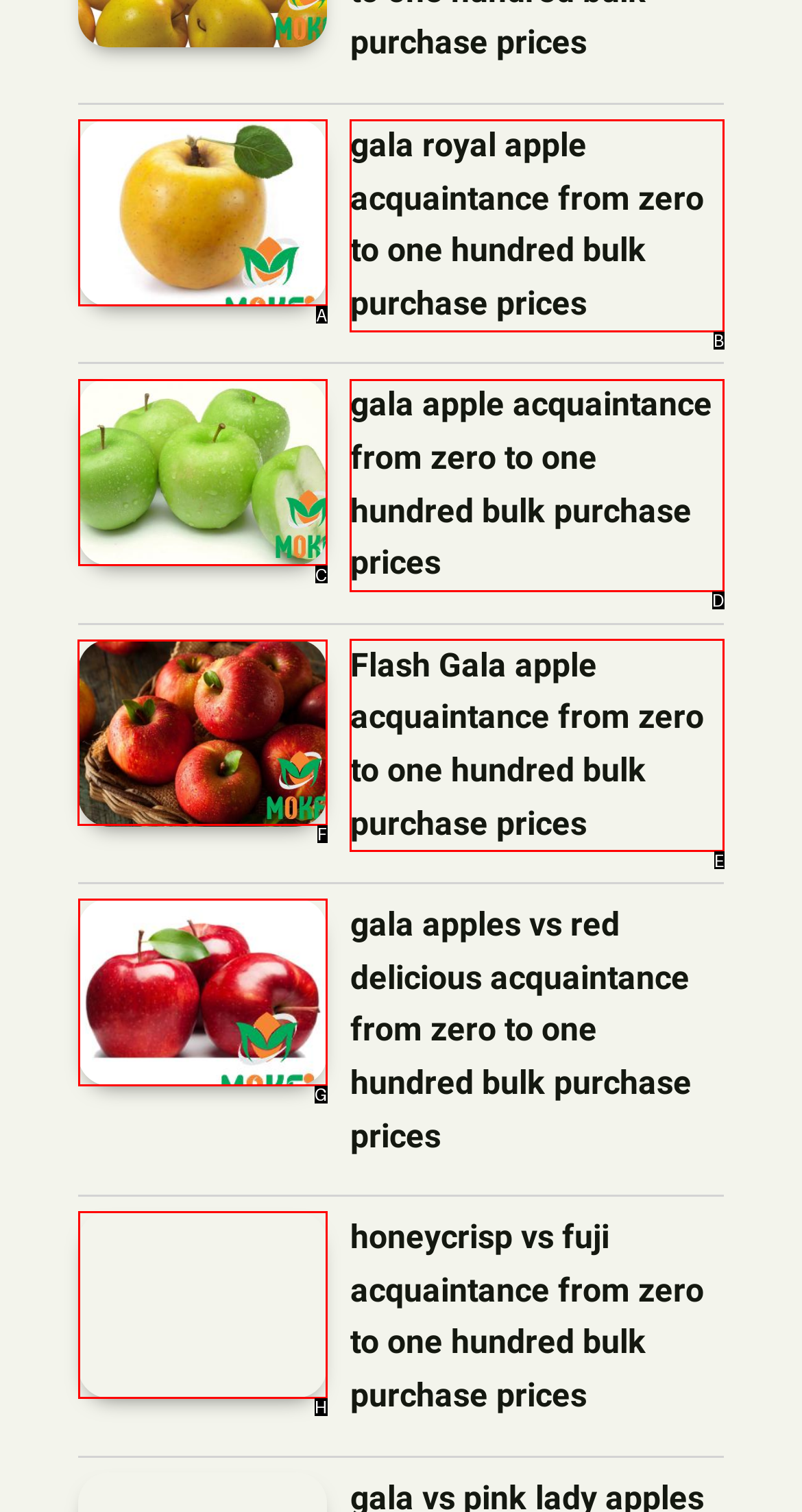Provide the letter of the HTML element that you need to click on to perform the task: Open the Main Content page.
Answer with the letter corresponding to the correct option.

None